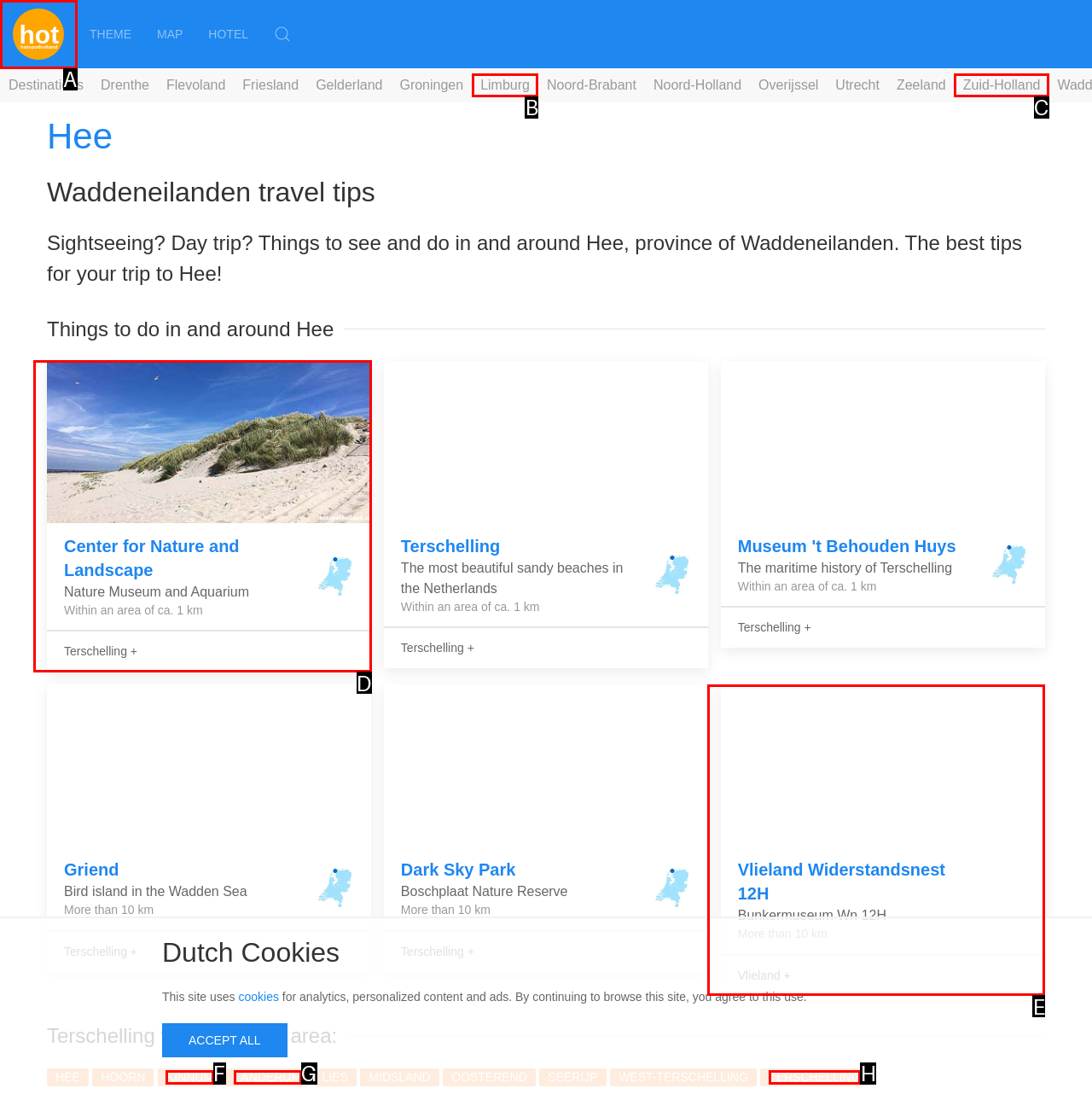What option should I click on to execute the task: visit the 'Center for Nature and Landscape'? Give the letter from the available choices.

D